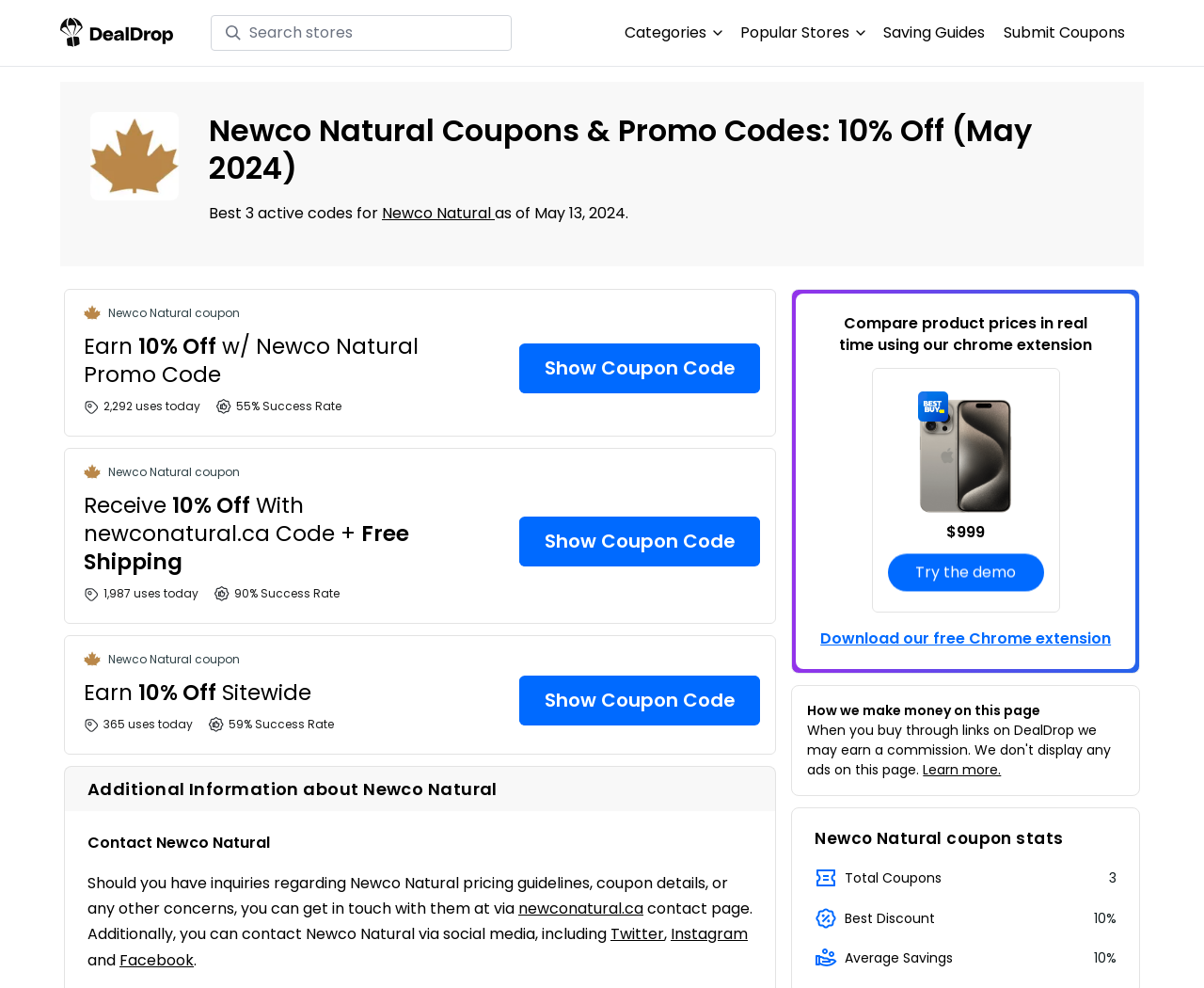Could you highlight the region that needs to be clicked to execute the instruction: "Book now"?

None